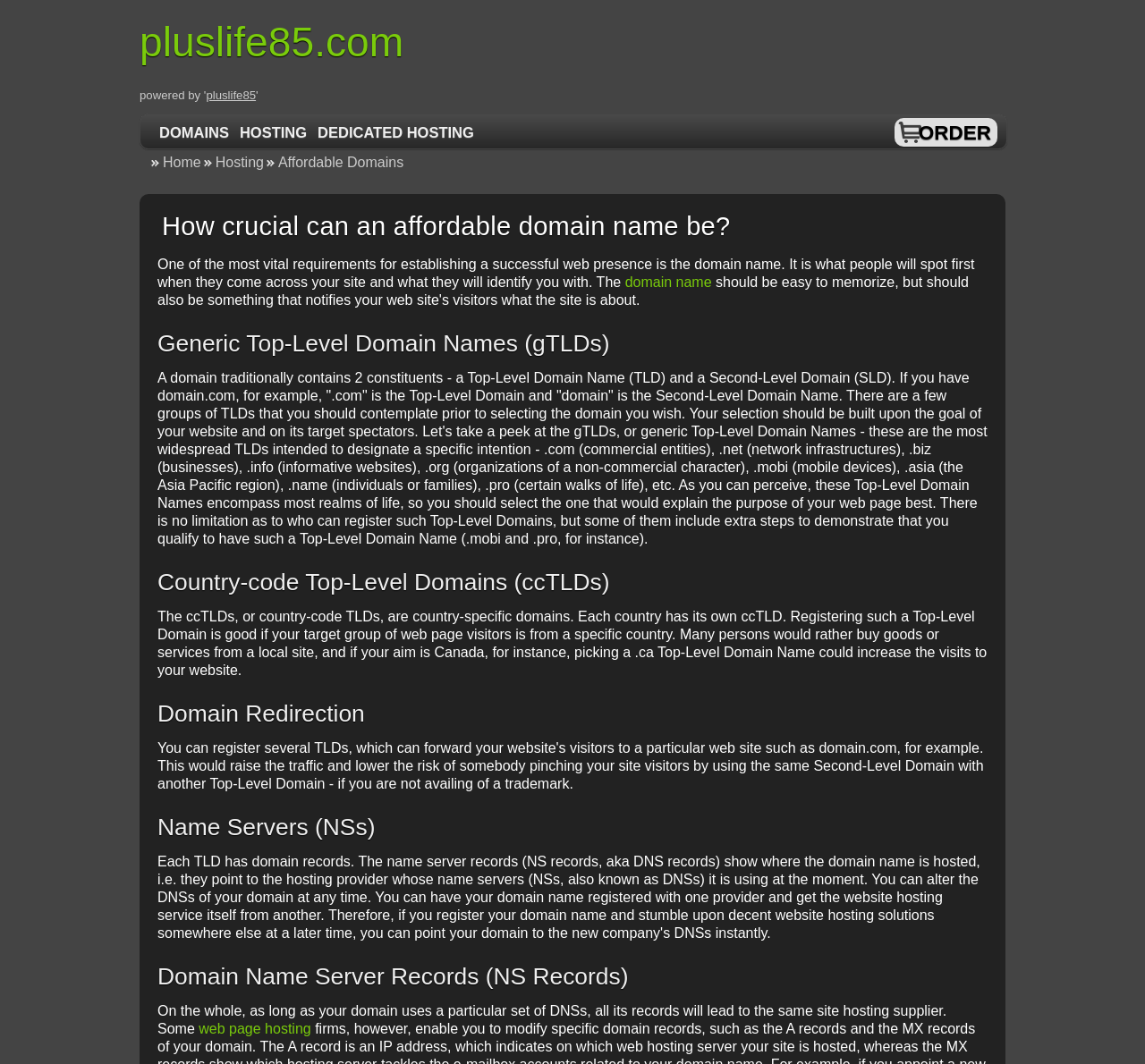Please locate the clickable area by providing the bounding box coordinates to follow this instruction: "Click on the 'domain name' link".

[0.546, 0.258, 0.622, 0.272]